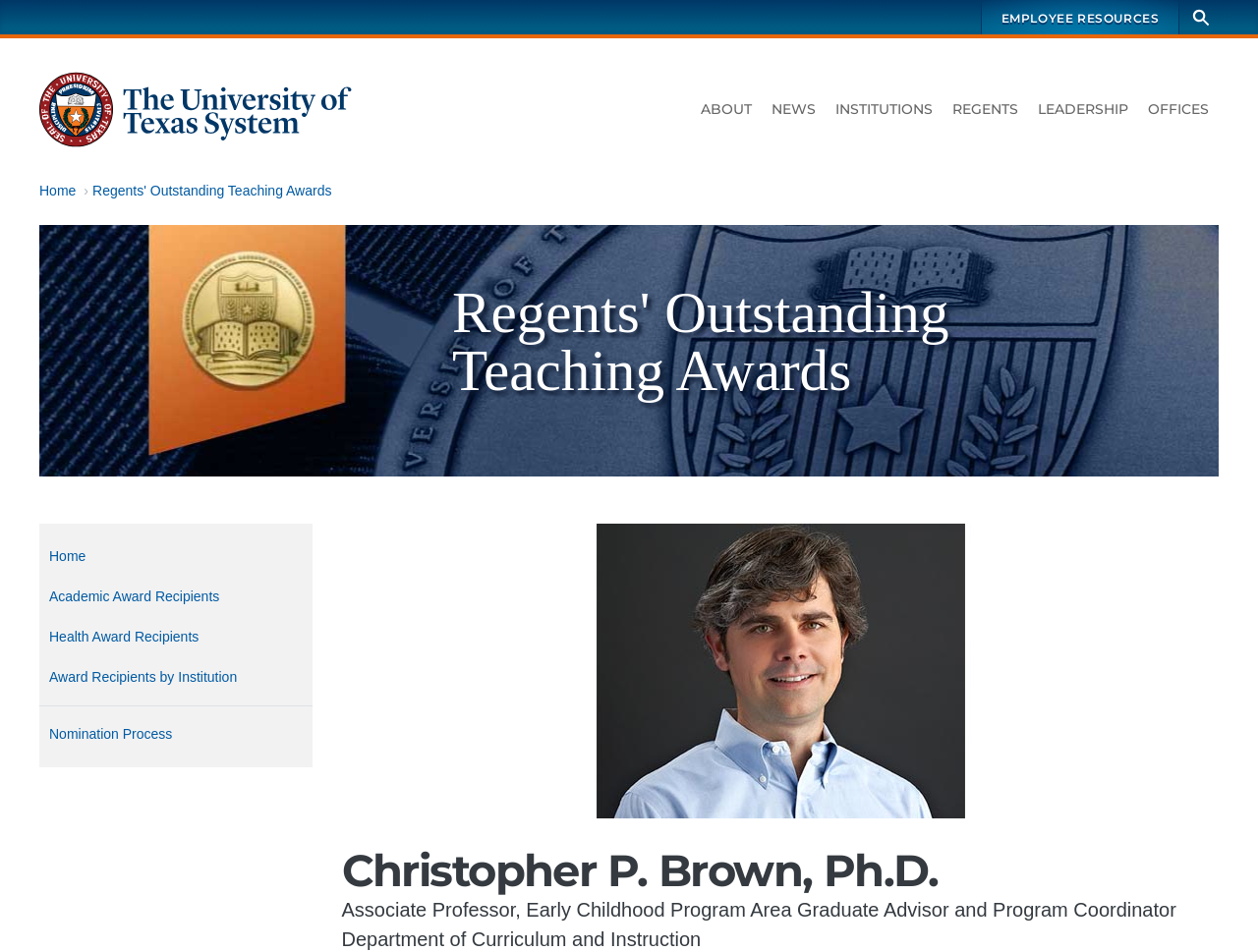Given the description of a UI element: "Offices", identify the bounding box coordinates of the matching element in the webpage screenshot.

[0.905, 0.098, 0.969, 0.132]